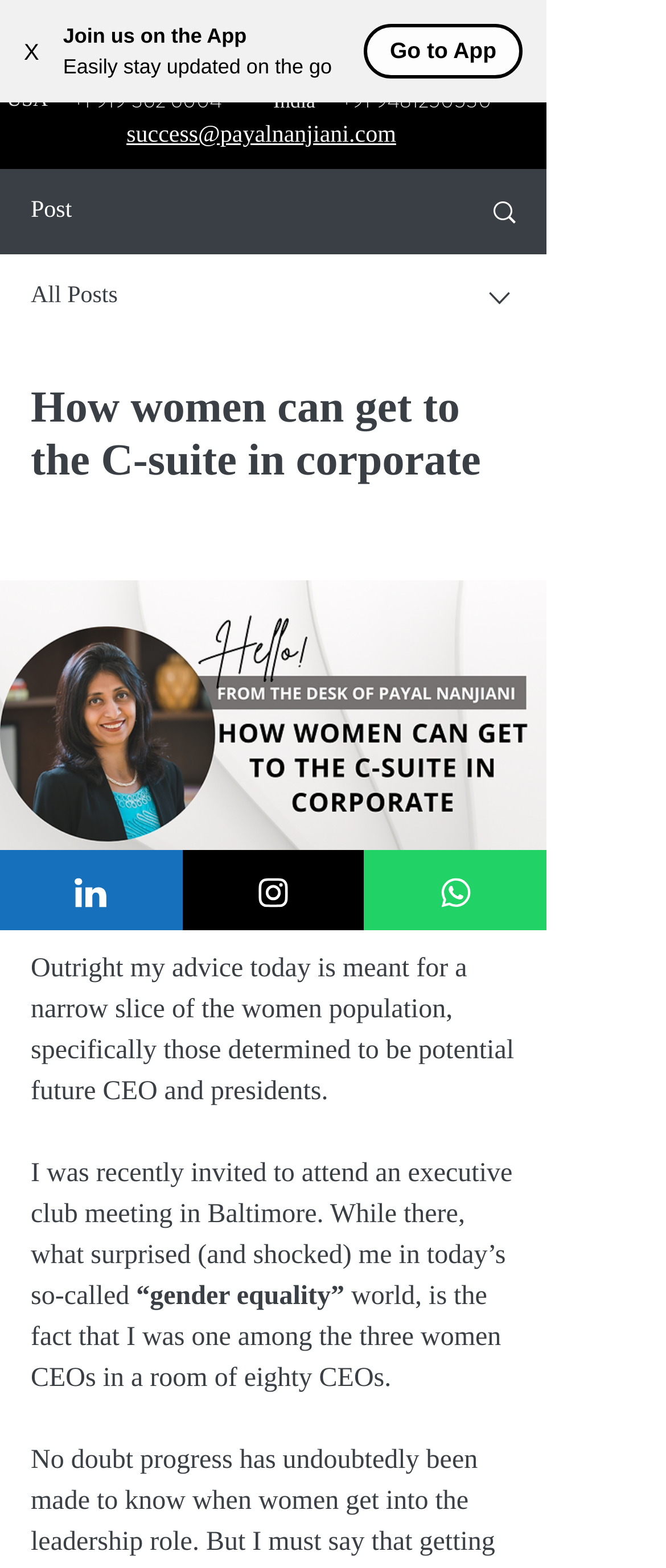Identify the bounding box coordinates for the UI element mentioned here: "Instagram". Provide the coordinates as four float values between 0 and 1, i.e., [left, top, right, bottom].

[0.274, 0.542, 0.547, 0.593]